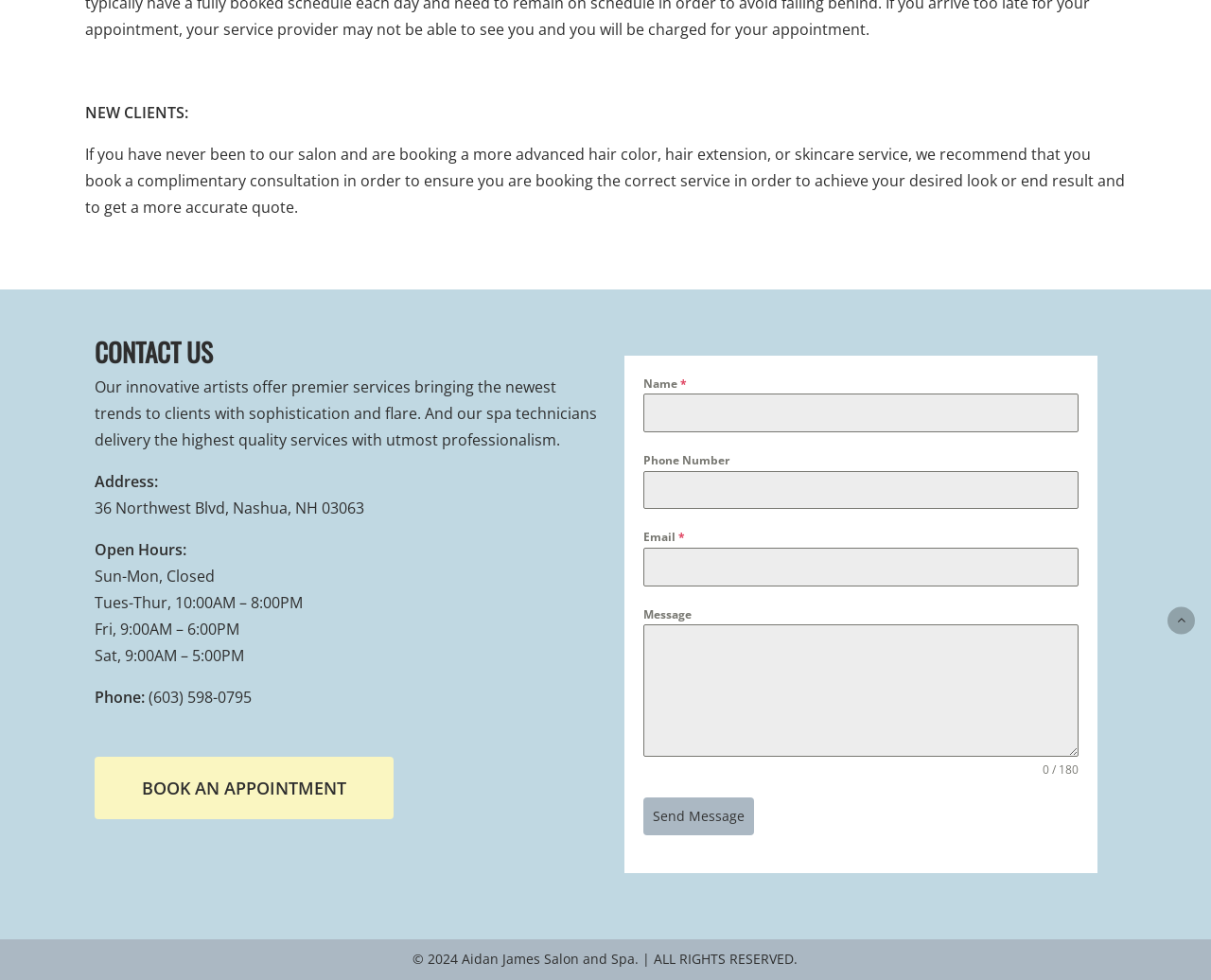Given the element description parent_node: Phone Number name="phone-1", identify the bounding box coordinates for the UI element on the webpage screenshot. The format should be (top-left x, top-left y, bottom-right x, bottom-right y), with values between 0 and 1.

[0.531, 0.48, 0.891, 0.52]